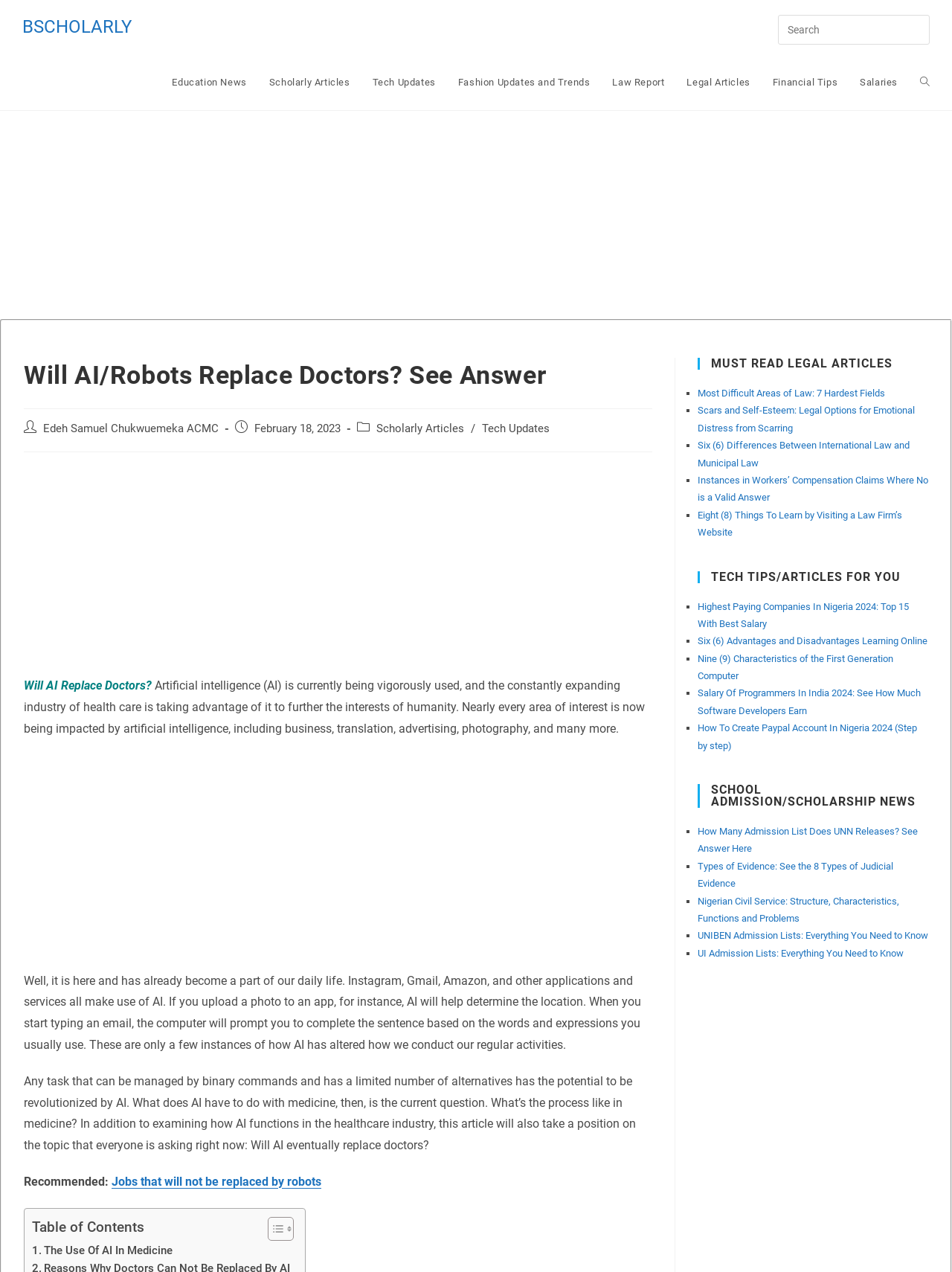How many 'TECH TIPS/ARTICLES FOR YOU' are listed?
Look at the image and construct a detailed response to the question.

The 'TECH TIPS/ARTICLES FOR YOU' section is located in the primary sidebar. It contains a list of links, each preceded by a '■' symbol. Counting the links, we find that there are 6 links in total.